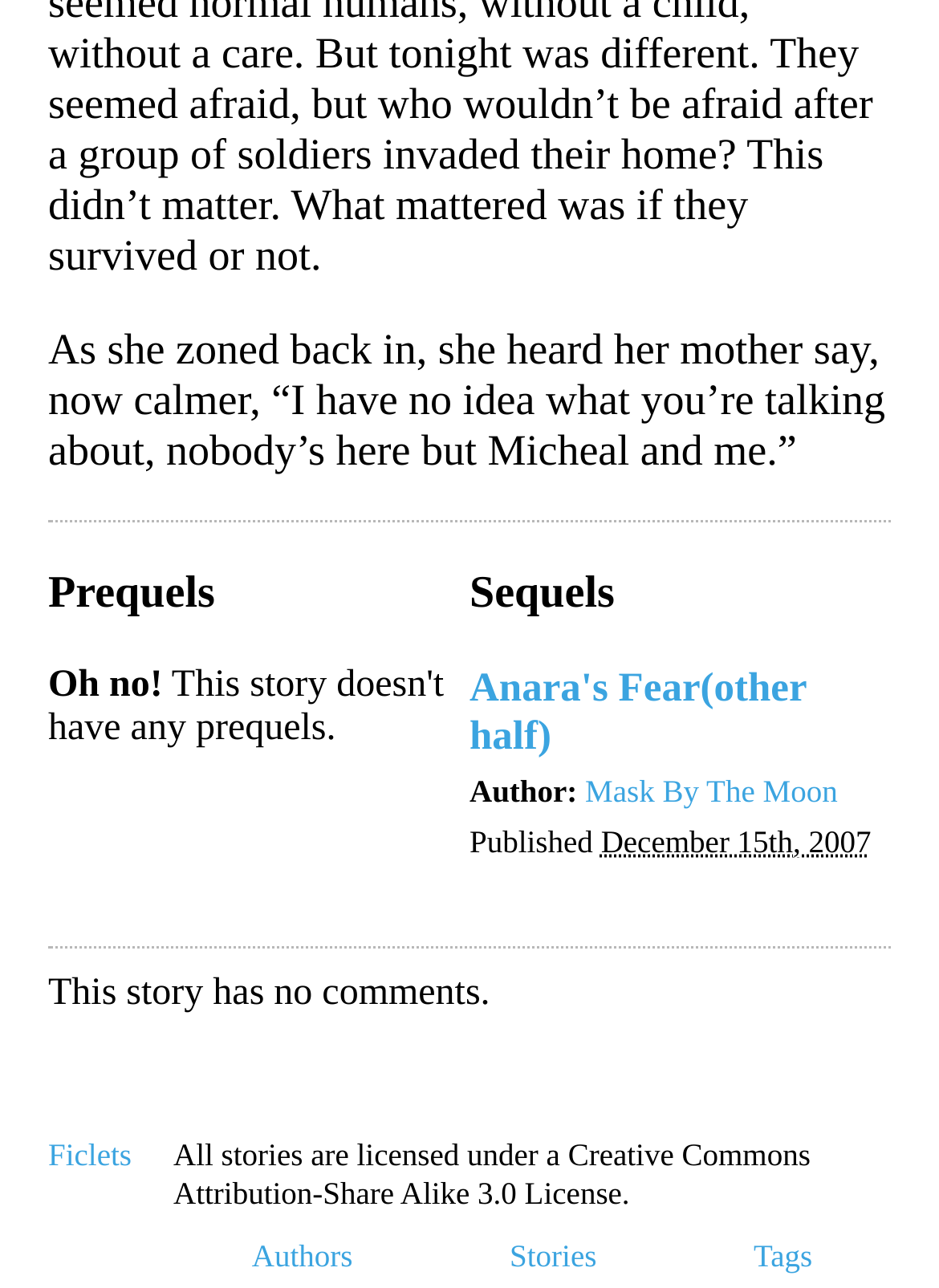For the following element description, predict the bounding box coordinates in the format (top-left x, top-left y, bottom-right x, bottom-right y). All values should be floating point numbers between 0 and 1. Description: Anara's Fear(other half)

[0.5, 0.517, 0.859, 0.589]